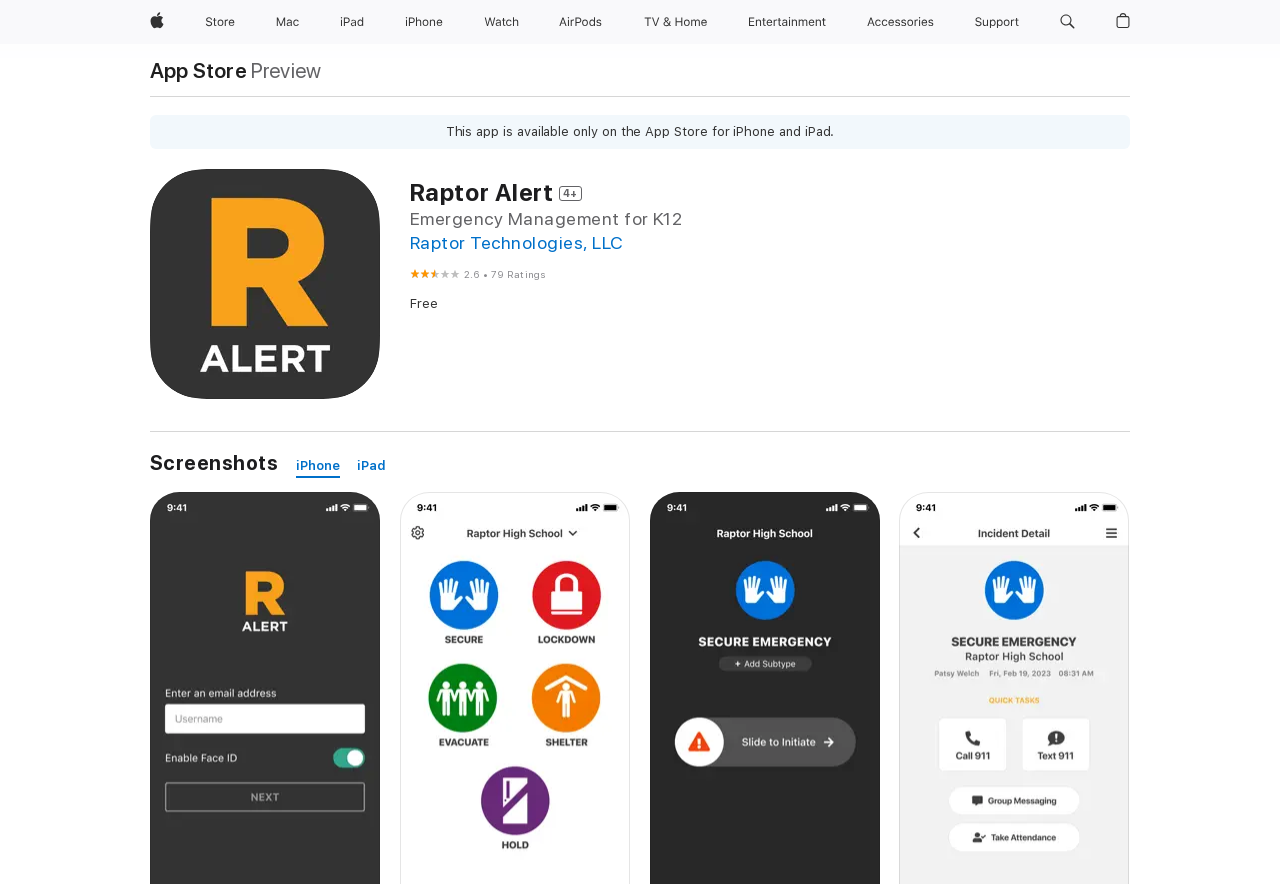Provide a thorough description of the webpage's content and layout.

The webpage is about the Raptor Alert app on the App Store. At the top, there is a navigation menu with several links, including Apple, Store, Mac, iPad, iPhone, Watch, AirPods, TV and Home, Entertainment, Accessories, and Support. Each link has a corresponding image and a button to expand the menu.

Below the navigation menu, there is a link to the App Store and a static text "Preview". There is also an alert message that says "This app is available only on the App Store for iPhone and iPad."

The main content of the webpage is about the Raptor Alert app. There is a header section with three headings: "Raptor Alert 4+", "Emergency Management for K12", and "Raptor Technologies, LLC". The last heading is also a link to the company's website.

Below the header section, there is a rating section with a figure showing 2.6 out of 5 stars and a caption with 79 ratings. There is also a static text "Free" indicating the app's price.

Further down, there is a heading "Screenshots" followed by two links to iPhone and iPad screenshots.